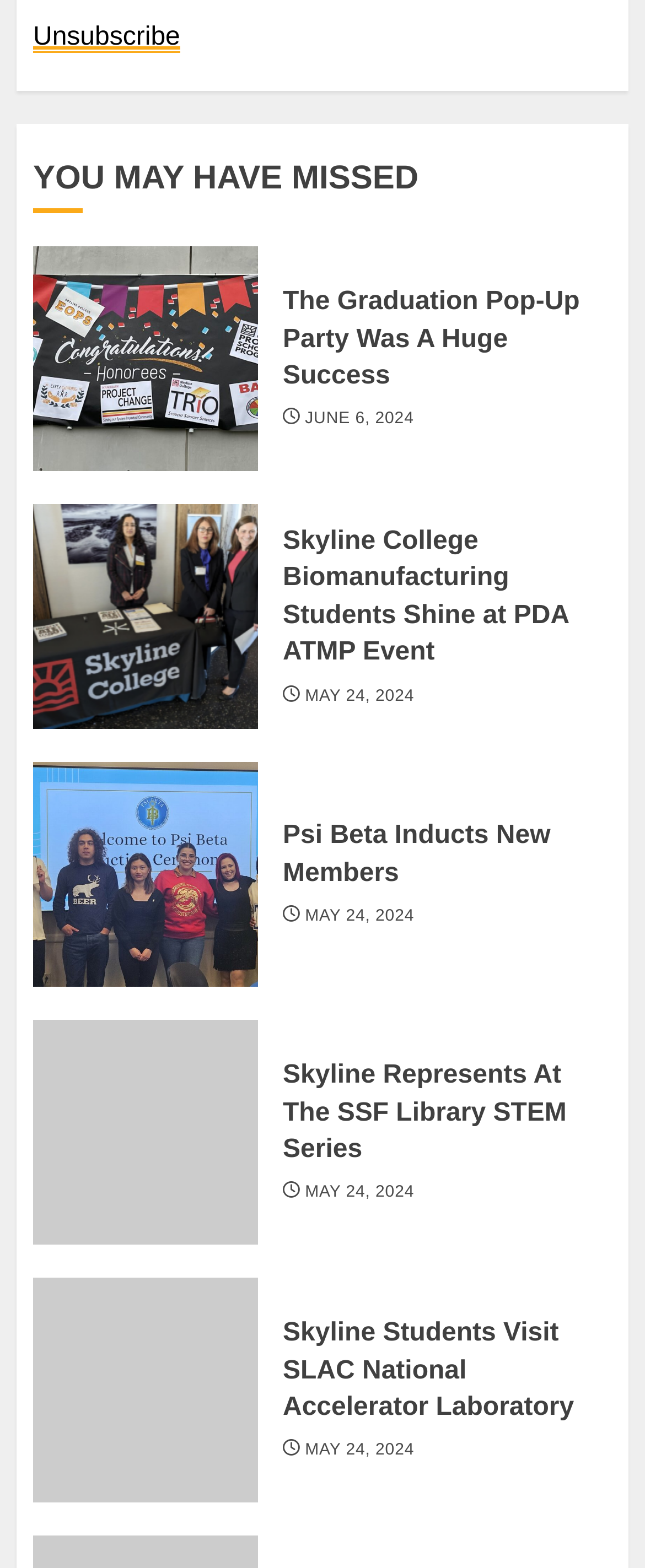Determine the bounding box coordinates of the clickable region to carry out the instruction: "Follow on Instagram".

None